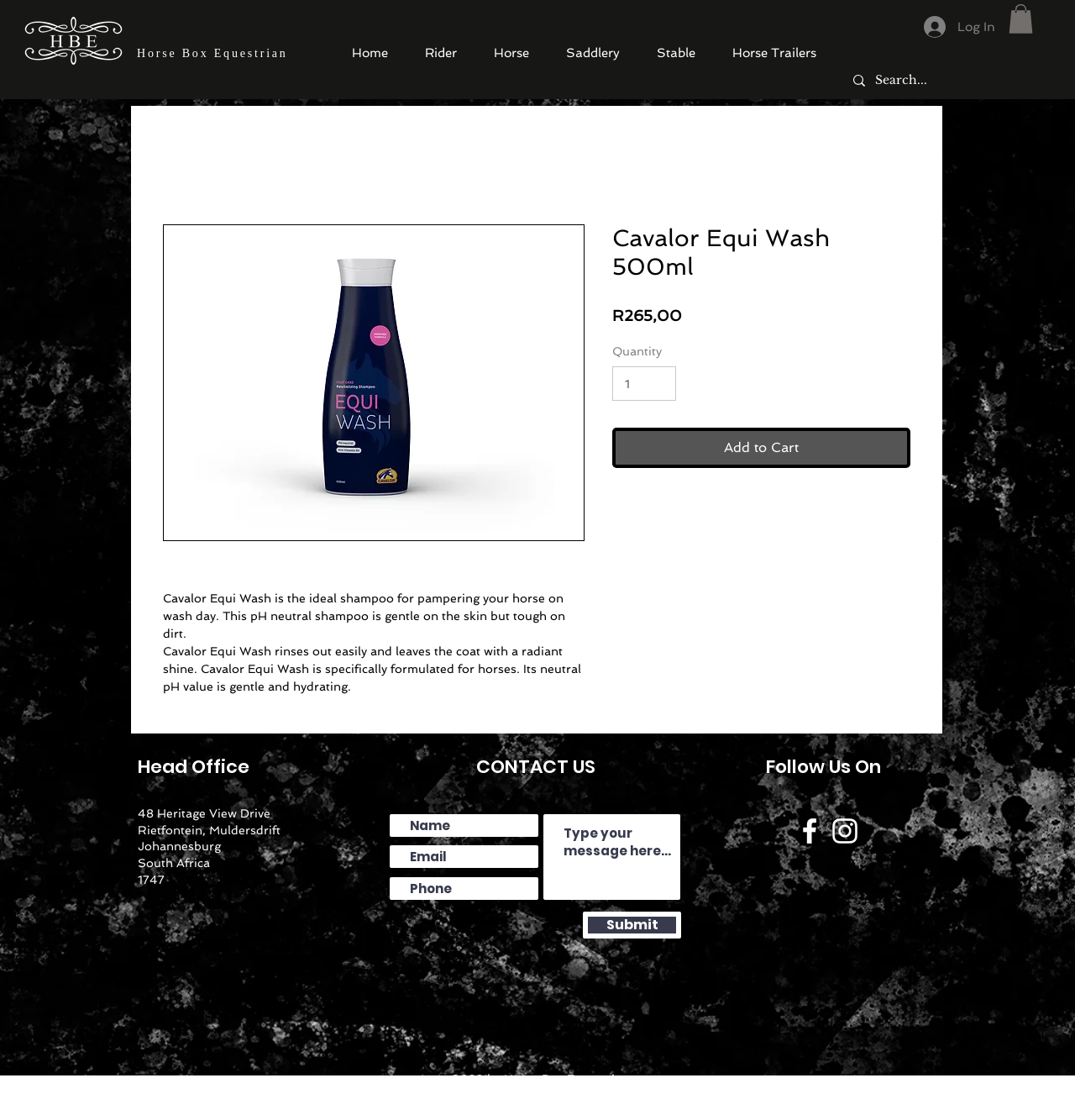Give a concise answer of one word or phrase to the question: 
What is the pH value of the shampoo?

neutral